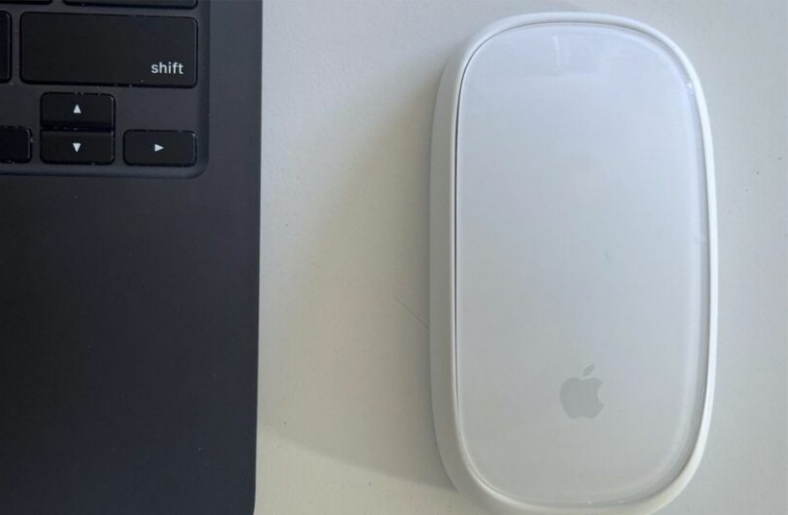Summarize the image with a detailed description that highlights all prominent details.

The image features an Apple Magic Mouse 2, elegantly designed with a sleek, smooth white surface prominently displaying the Apple logo. The mouse is positioned on a light-colored desk, next to a portion of a keyboard that is partially visible, emphasizing a modern workspace aesthetic. This setup highlights the integration of technology and design, ideal for users who appreciate both functionality and style. The ambiance suggests a clean, organized environment, perfect for productivity and creative tasks.